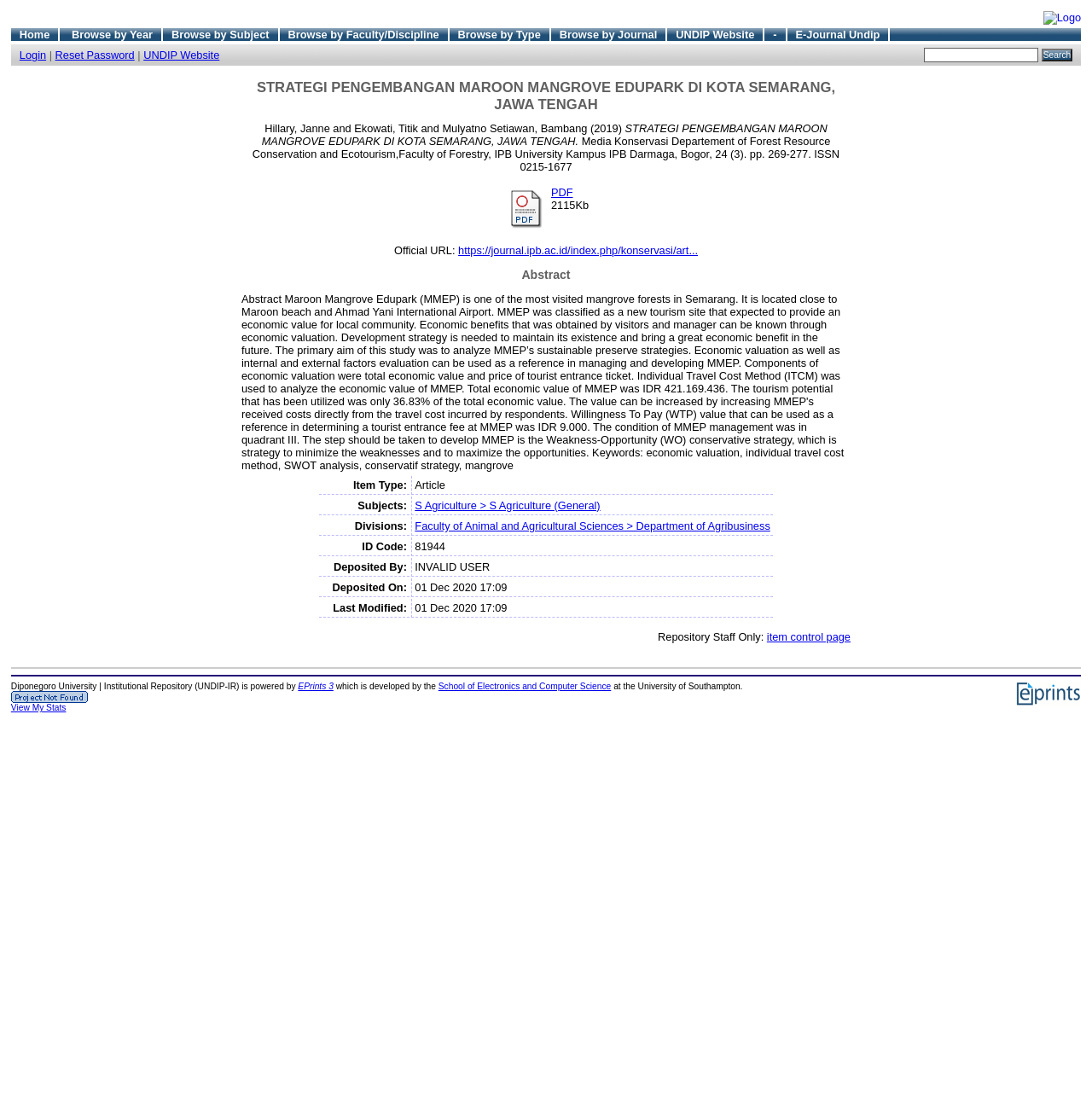Describe every aspect of the webpage in a detailed manner.

The webpage is the institutional repository of Diponegoro University, featuring a research article titled "STRATEGI PENGEMBANGAN MAROON MANGROVE EDUPARK DI KOTA SEMARANG, JAWA TENGAH" (Development Strategy of Maroon Mangrove Edupark in Semarang, Central Java). 

At the top of the page, there is a logo of the university, followed by a navigation menu with links to "Home", "Browse by Year", "Browse by Subject", "Browse by Faculty/Discipline", "Browse by Type", "Browse by Journal", "UNDIP Website", and "E-Journal Undip". 

Below the navigation menu, there is a table with two cells. The left cell contains links to "Login", "Reset Password", and "UNDIP Website", while the right cell has a search box with a "Search" button.

The main content of the page is the research article, which includes an abstract, keywords, and a table with details about the article, such as the authors, publication date, and a link to the full text in PDF format. There is also an image of a mangrove forest.

At the bottom of the page, there are two horizontal separators, followed by a link to the EPrints logo and a statement indicating that the repository is powered by EPrints 3, developed by the School of Electronics and Computer Science at the University of Southampton. Finally, there is a small image of a StatCounter and a link to view website statistics.